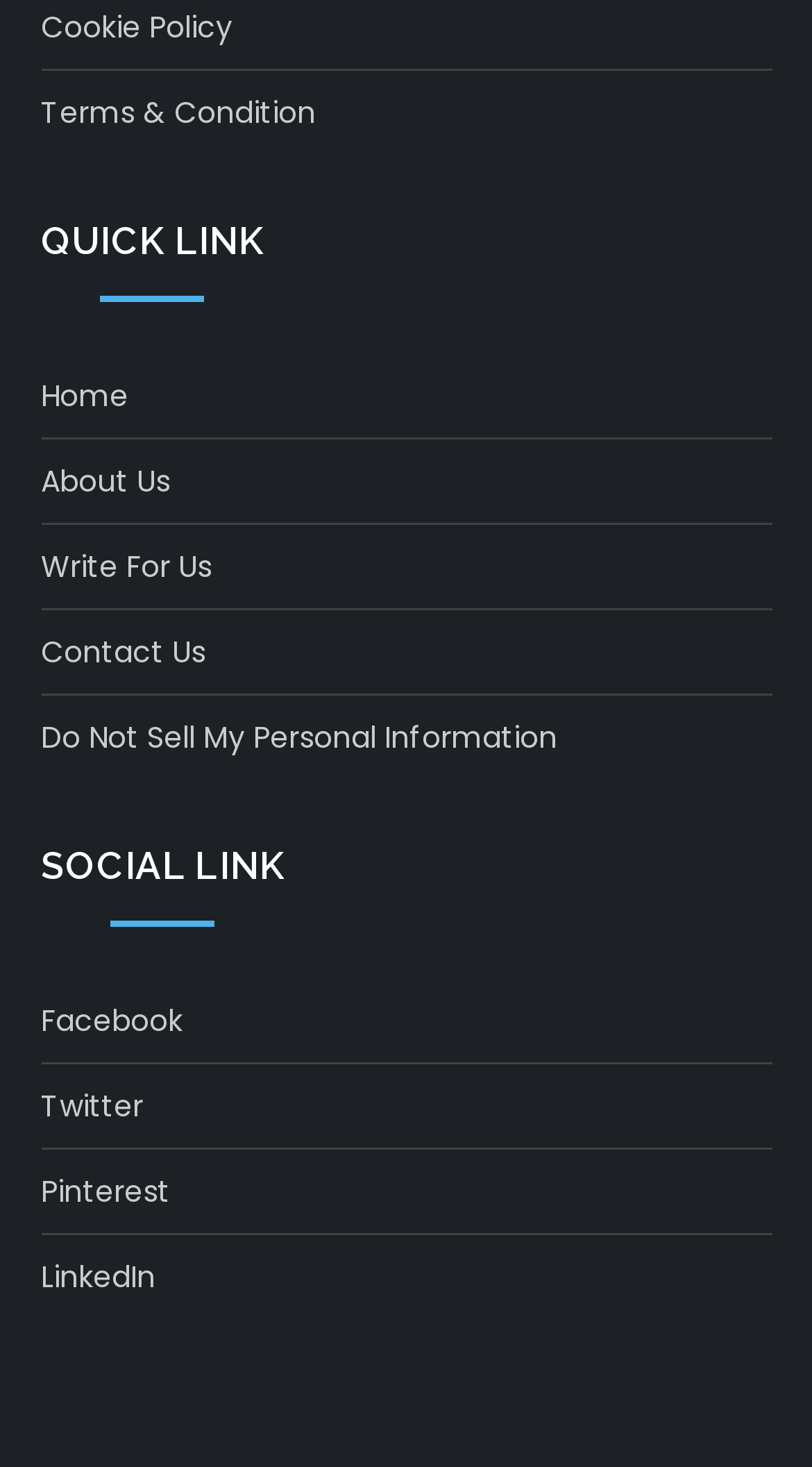What is the first link in the QUICK LINK section?
Please answer the question as detailed as possible based on the image.

I looked at the links under the 'QUICK LINK' heading and found that the first link is 'Home', which is located at the top of the section.